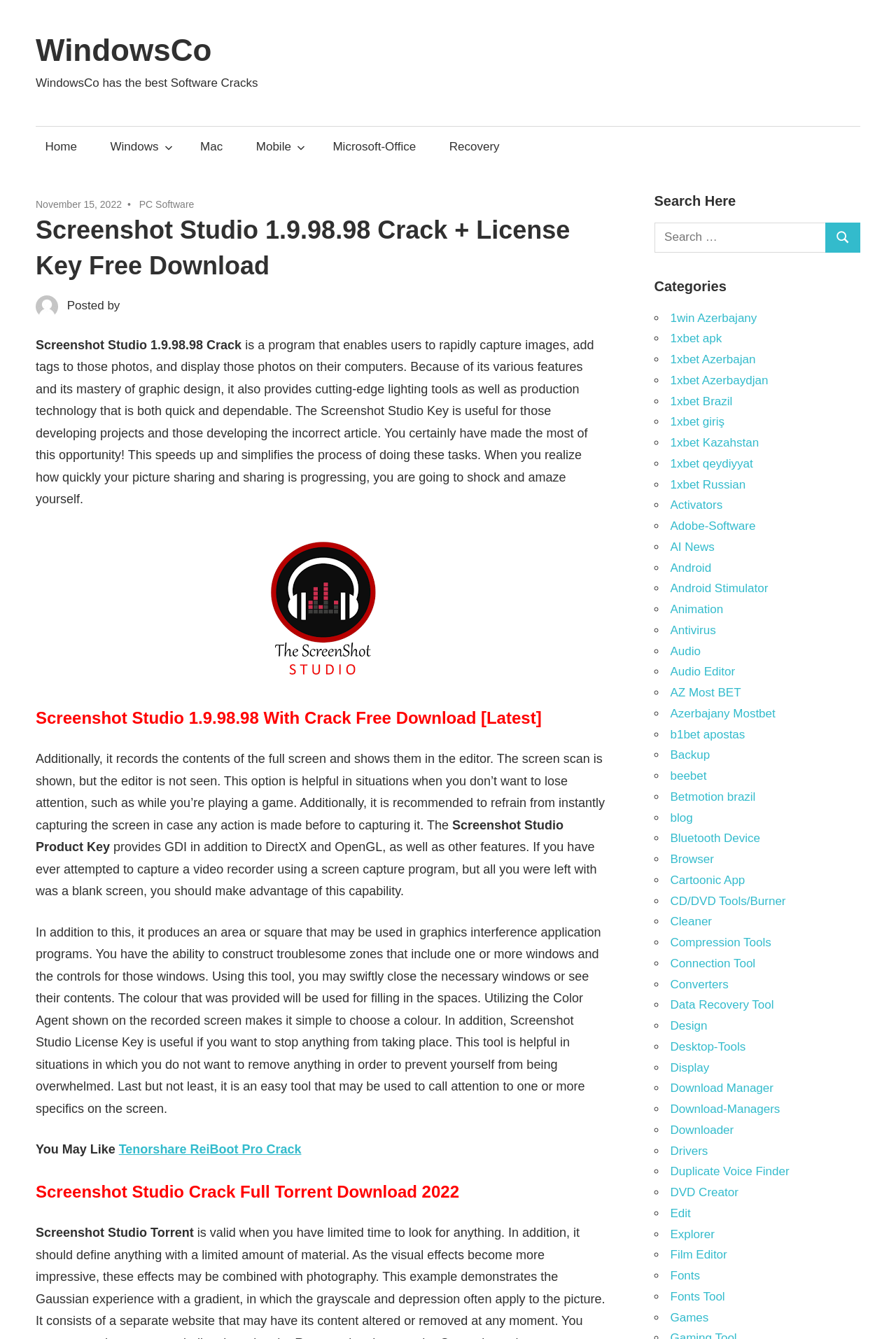Please use the details from the image to answer the following question comprehensively:
What is the name of the software being described?

The name of the software being described can be found in the heading 'Screenshot Studio 1.9.98.98 Crack + License Key Free Download' which is located at the top of the webpage.